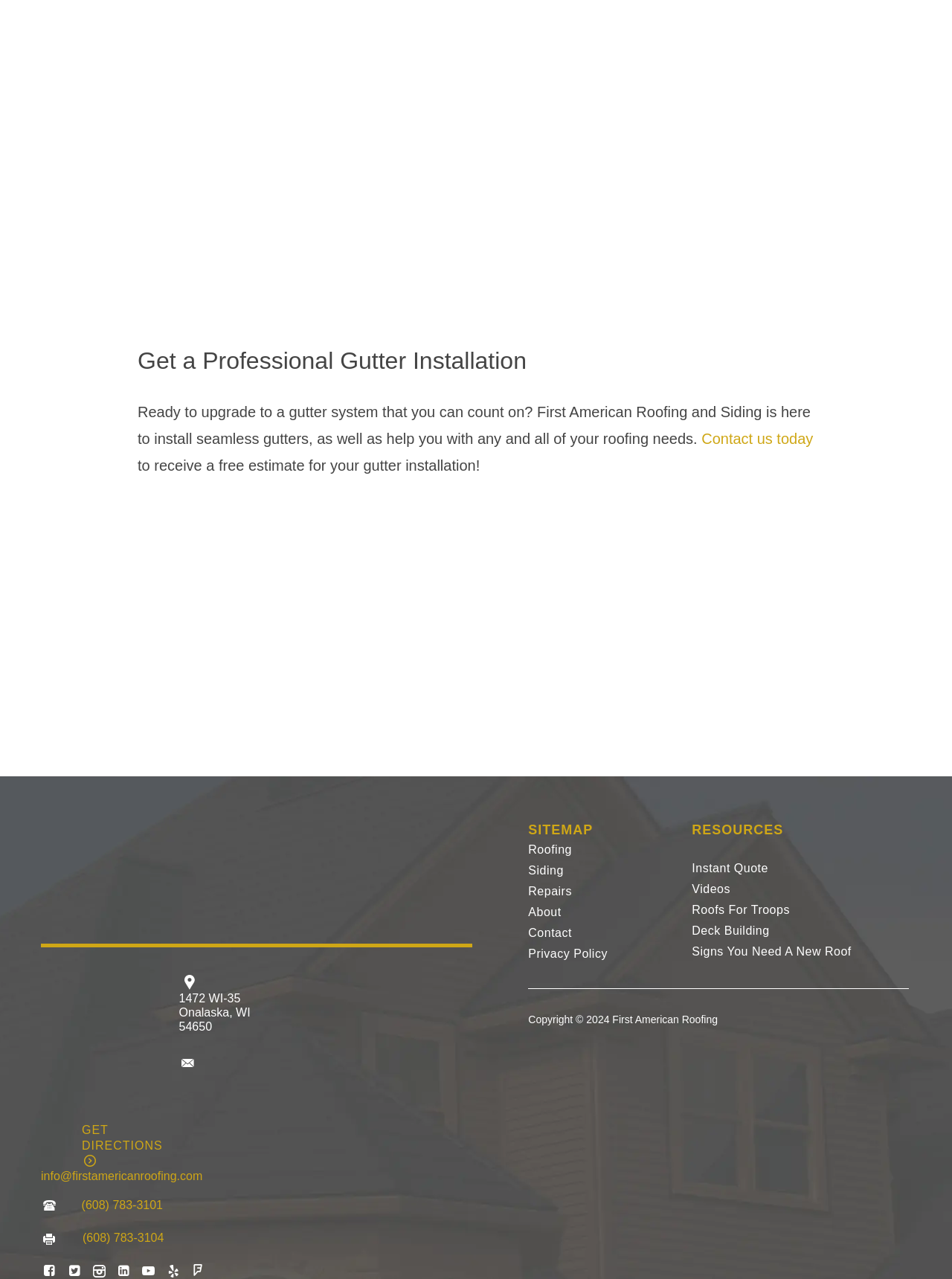Utilize the information from the image to answer the question in detail:
How many links are there in the sidebar?

The sidebar is located at the bottom right of the webpage, and it contains 11 links, including 'Roofing', 'Siding', 'Repairs', 'About', 'Contact', 'Privacy Policy', 'Instant Quote', 'Videos', 'Roofs For Troops', 'Deck Building', and 'Signs You Need A New Roof'.